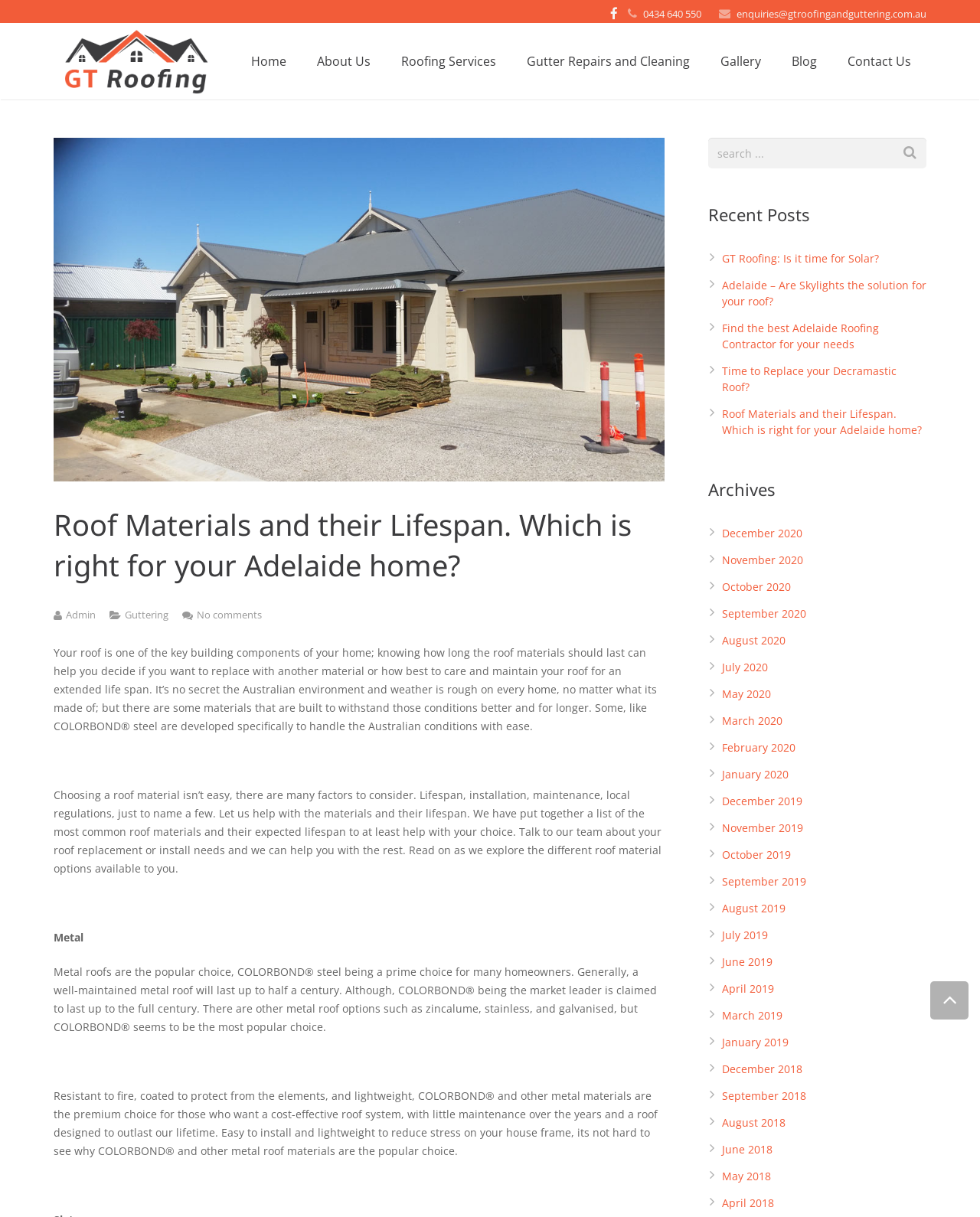What is the expected lifespan of a well-maintained metal roof?
Examine the screenshot and reply with a single word or phrase.

up to half a century